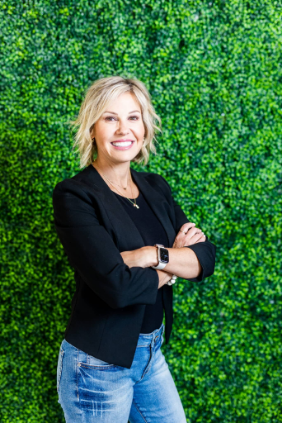What is the ambiance of the background?
Using the information from the image, give a concise answer in one word or a short phrase.

Fresh and inviting